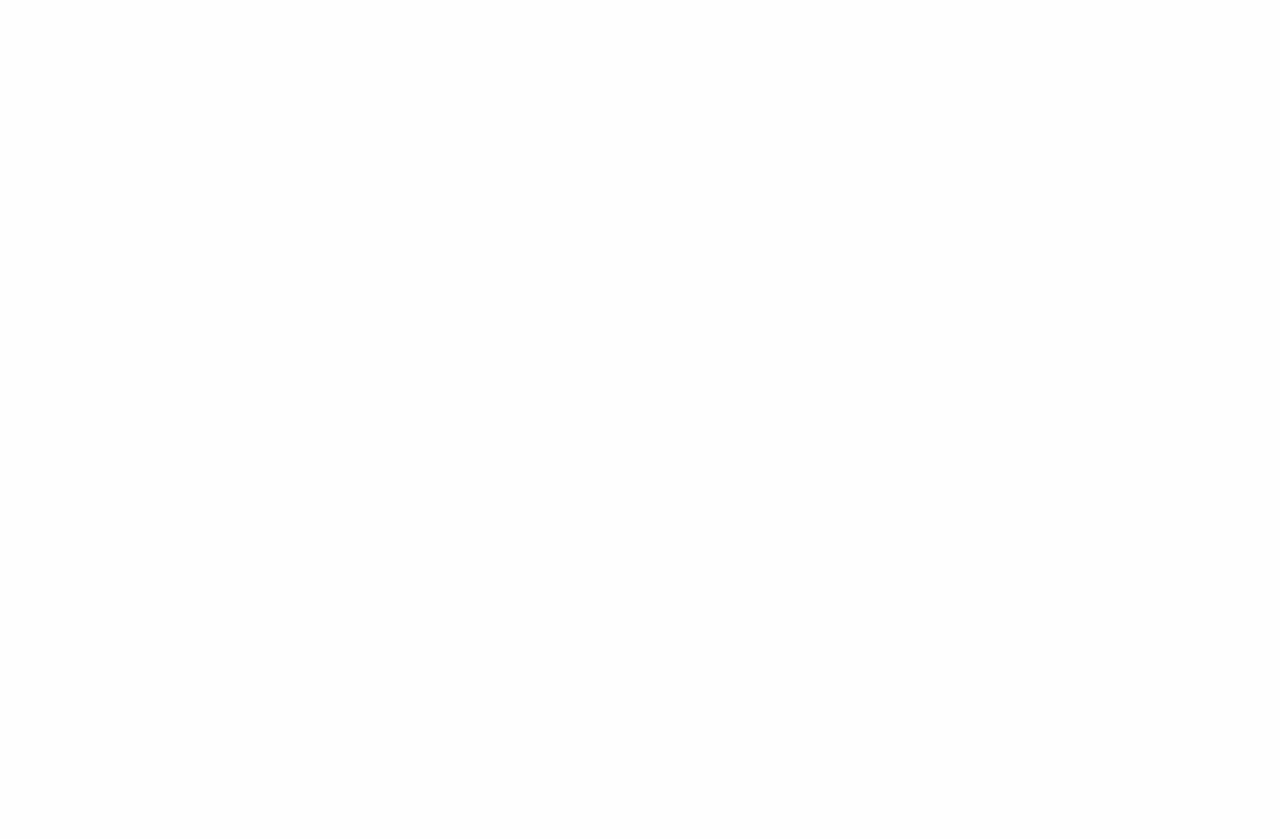Identify the bounding box coordinates for the element you need to click to achieve the following task: "Click on the 'HOME' link". The coordinates must be four float values ranging from 0 to 1, formatted as [left, top, right, bottom].

None